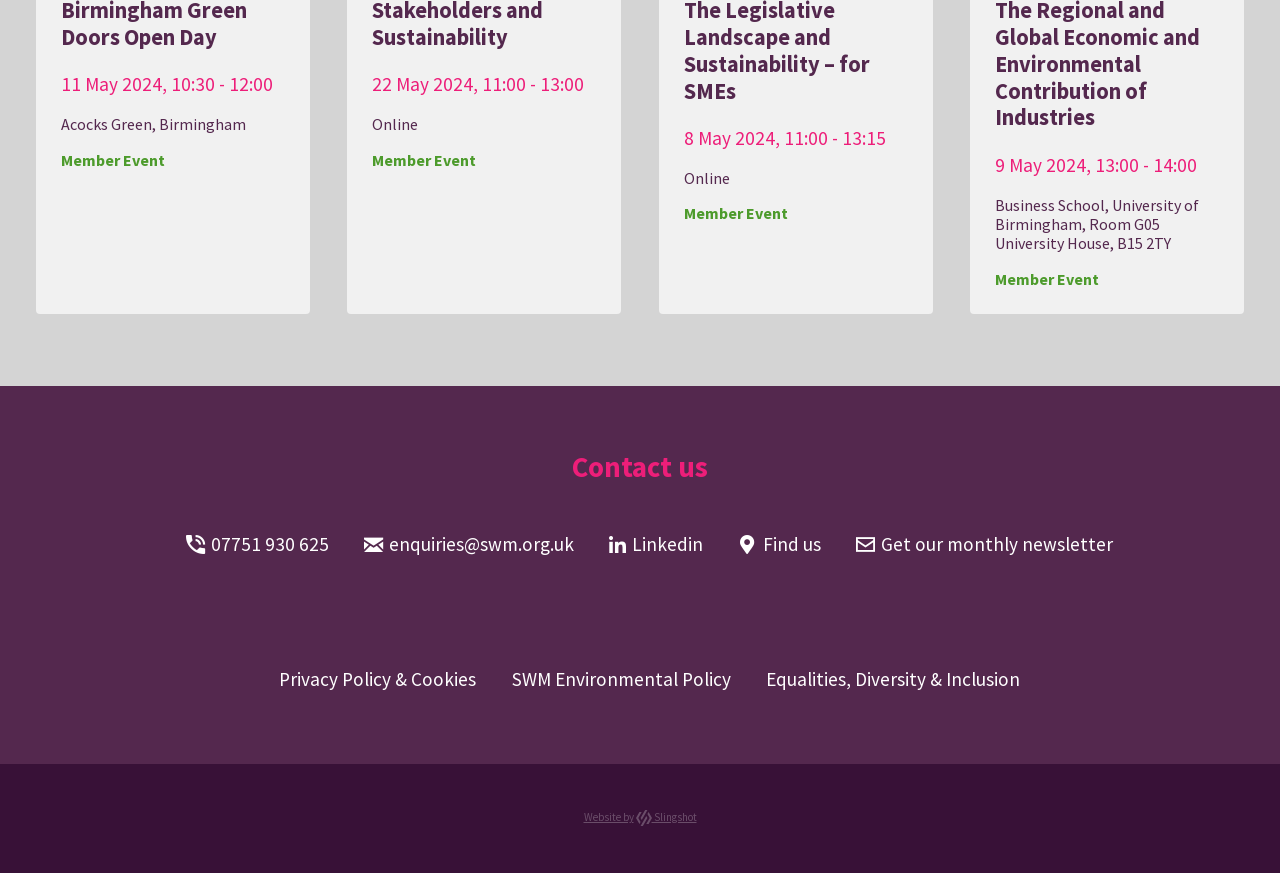How many social media links are provided?
Provide a detailed and extensive answer to the question.

I looked for social media links and found only one, which is a link to Linkedin, represented by the icon ''.